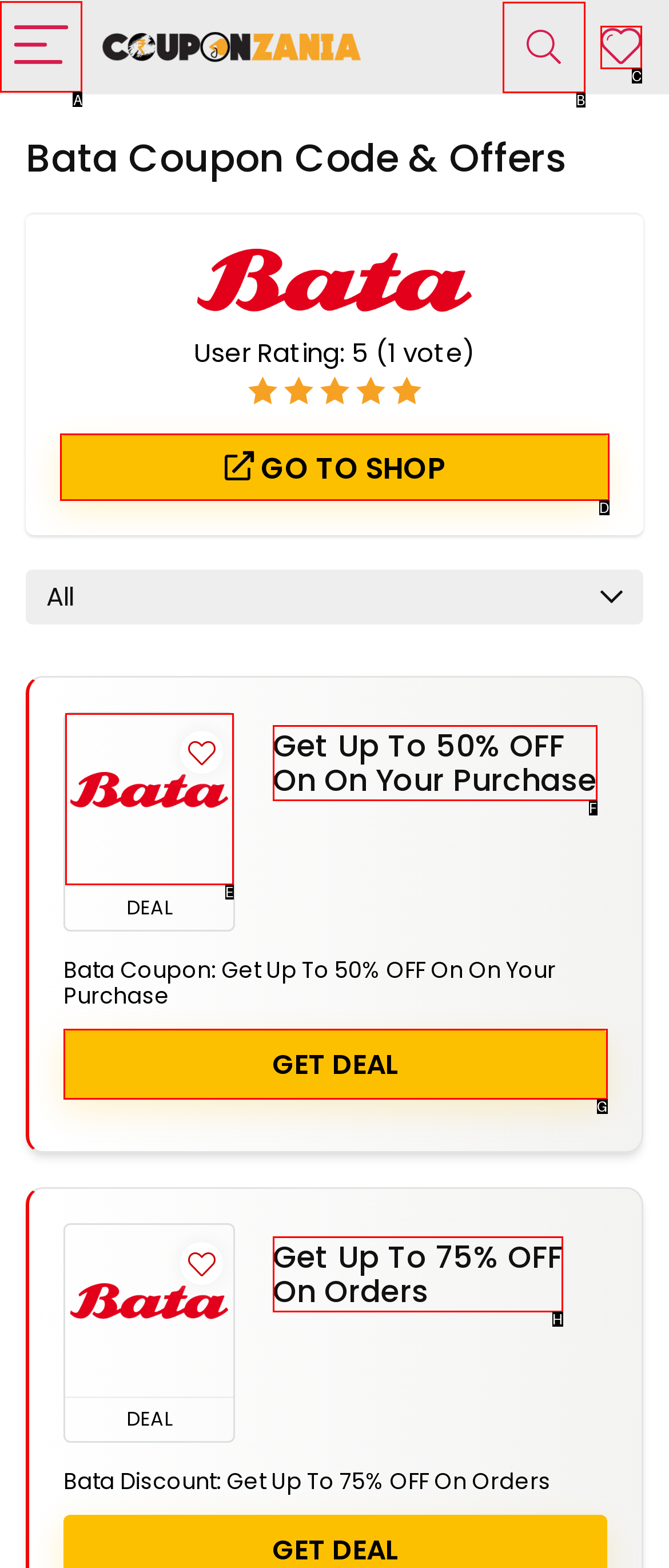Tell me which one HTML element I should click to complete the following task: Click the menu button Answer with the option's letter from the given choices directly.

A